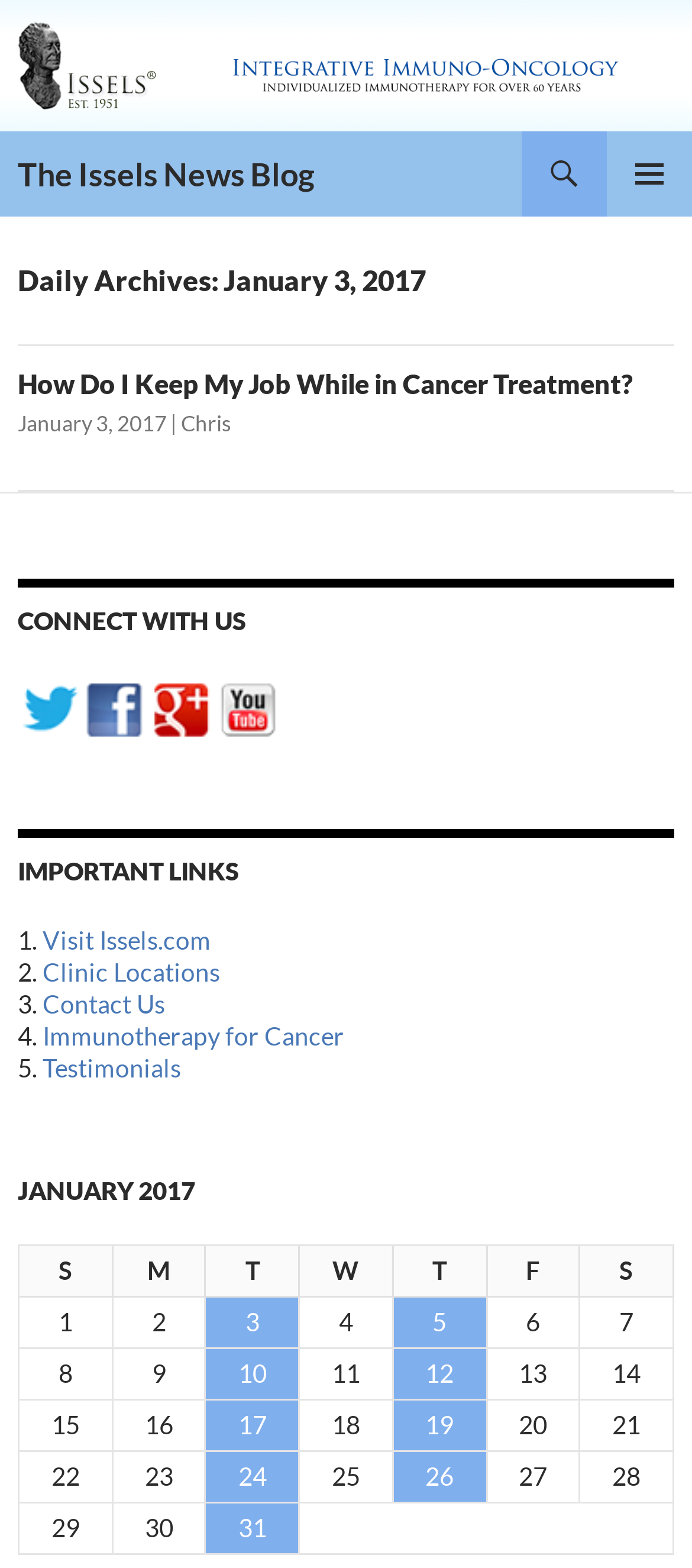What is the date of the blog post?
Kindly answer the question with as much detail as you can.

The date of the blog post can be found in the link element with the text 'January 3, 2017' which is located within the article element.